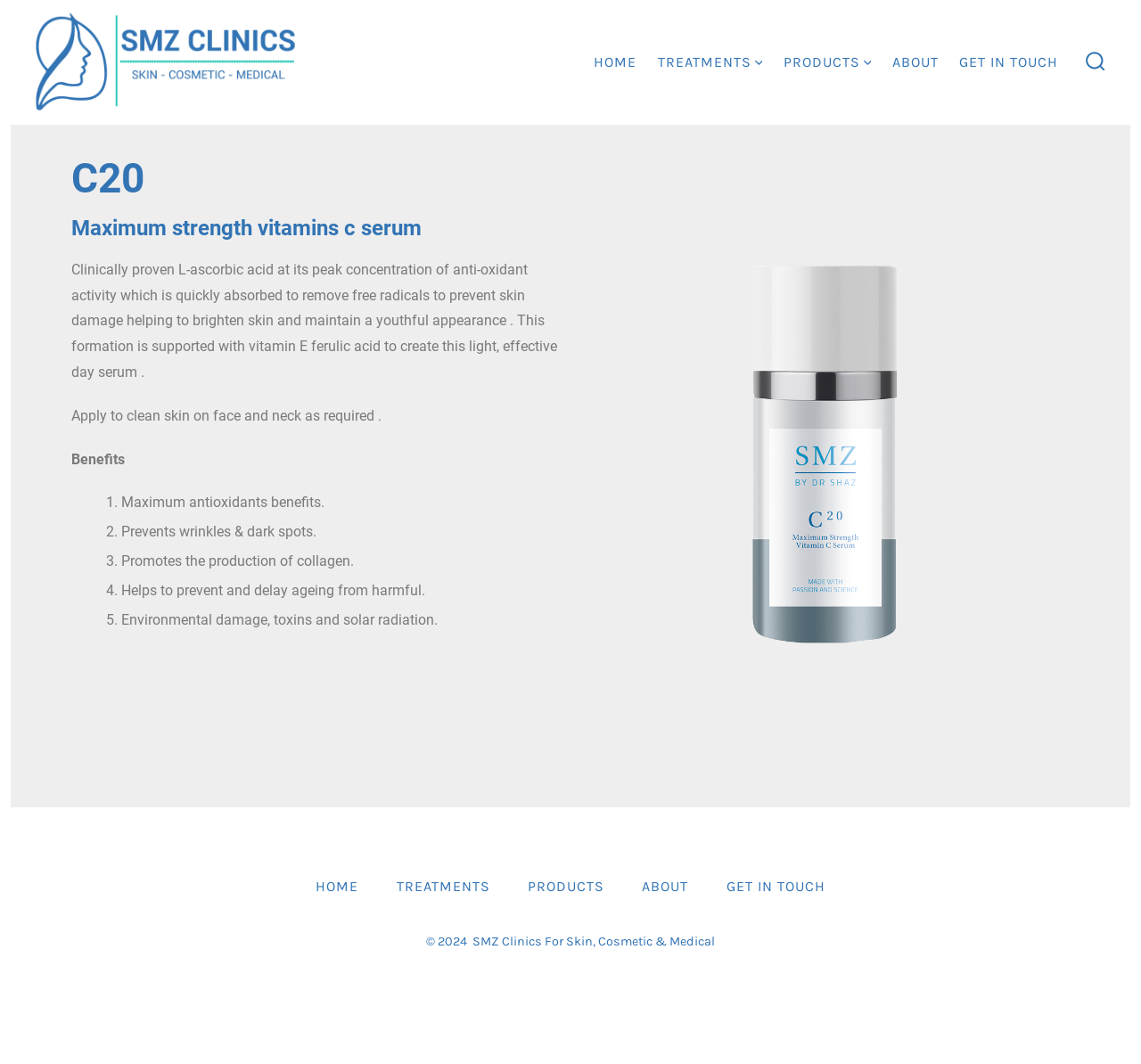How many navigation links are present in the footer section?
Give a comprehensive and detailed explanation for the question.

The footer section contains five navigation links, which are 'HOME', 'TREATMENTS', 'PRODUCTS', 'ABOUT', and 'GET IN TOUCH'.